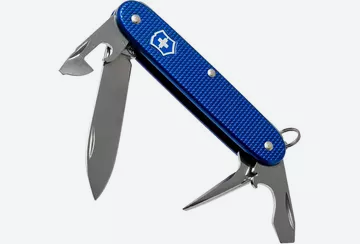Provide a comprehensive description of the image.

The image showcases the **Victorinox Pioneer Alox Blue**, a renowned Swiss pocket knife celebrated for its practicality and durability. This compact tool features a vibrant blue aluminum handle, providing both strength and a lightweight feel. The knife includes multiple stainless steel blades, designed for versatility in everyday tasks, and embodies the classic craftsmanship that Victorinox is known for. With its sleek design and reliable functionality, the Pioneer Alox stands out as an excellent choice for outdoor enthusiasts and everyday users alike. This model is currently in stock and priced at **€46.71**, making it an affordable option for those searching for a reliable EDC (Everyday Carry) tool.